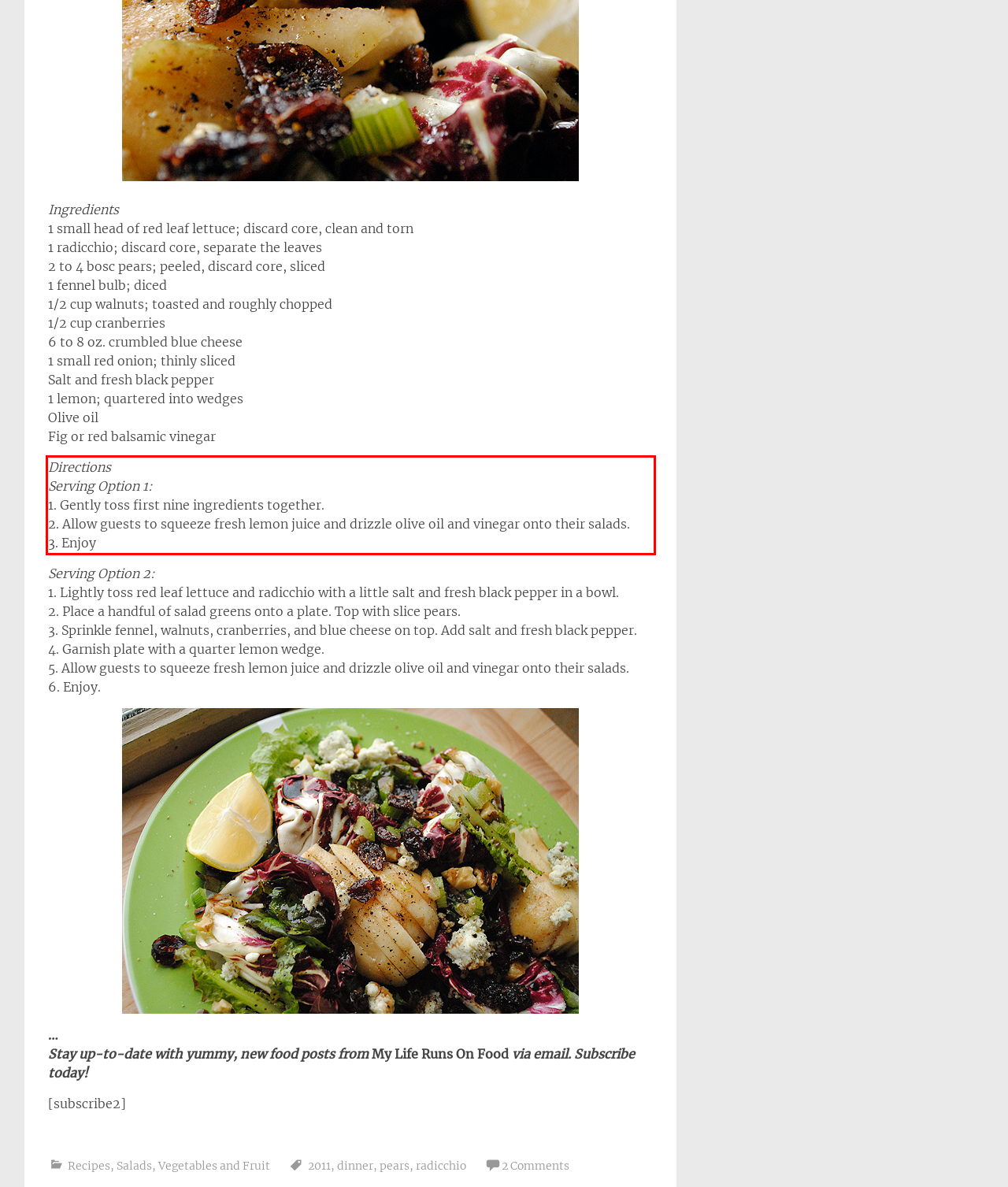Within the screenshot of the webpage, there is a red rectangle. Please recognize and generate the text content inside this red bounding box.

Directions Serving Option 1: 1. Gently toss first nine ingredients together. 2. Allow guests to squeeze fresh lemon juice and drizzle olive oil and vinegar onto their salads. 3. Enjoy